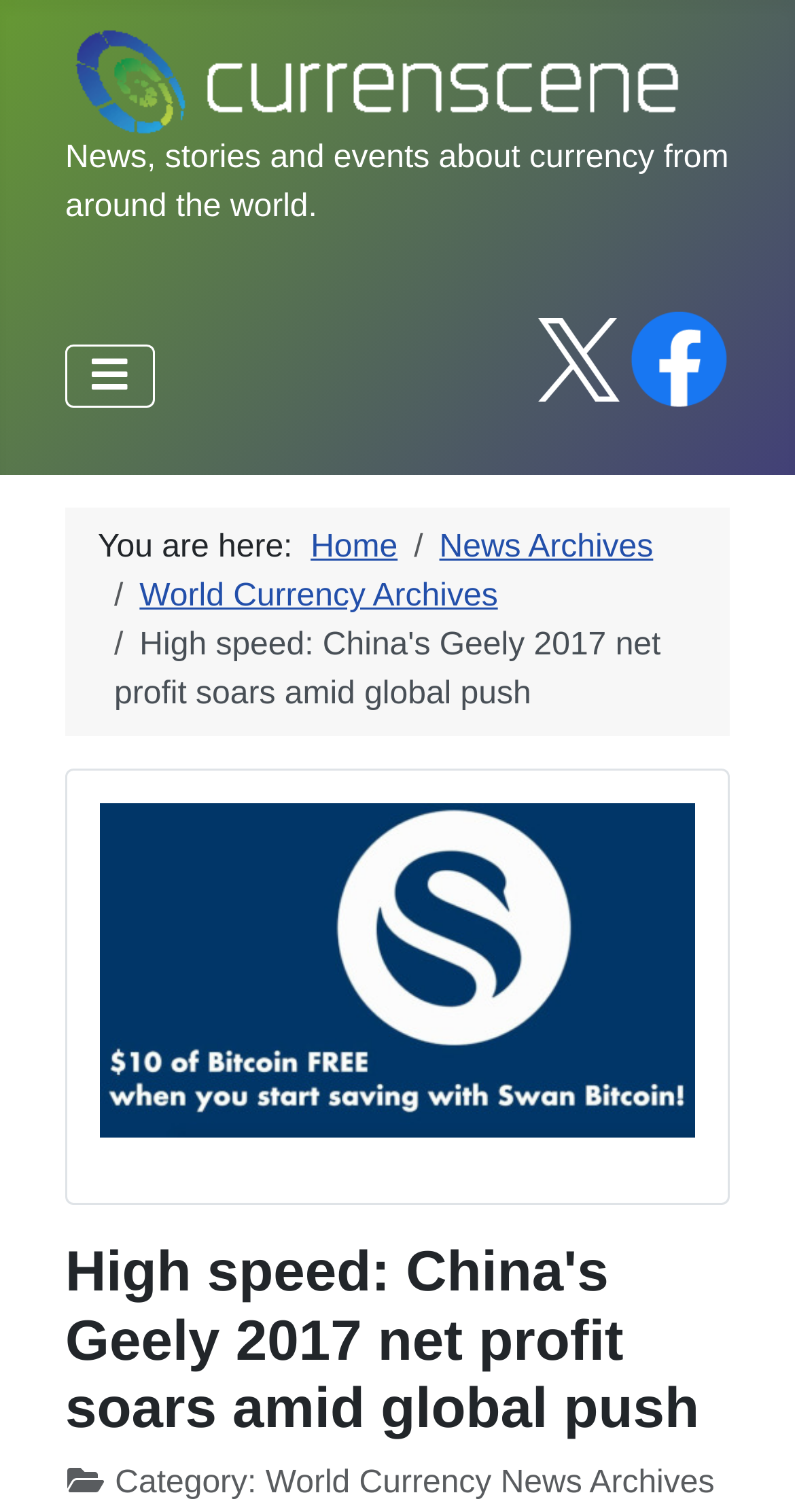Please provide a comprehensive response to the question below by analyzing the image: 
What is the purpose of the 'Back to Top' link?

The 'Back to Top' link is located at the bottom of the webpage and its purpose is to allow users to quickly navigate back to the top of the page.